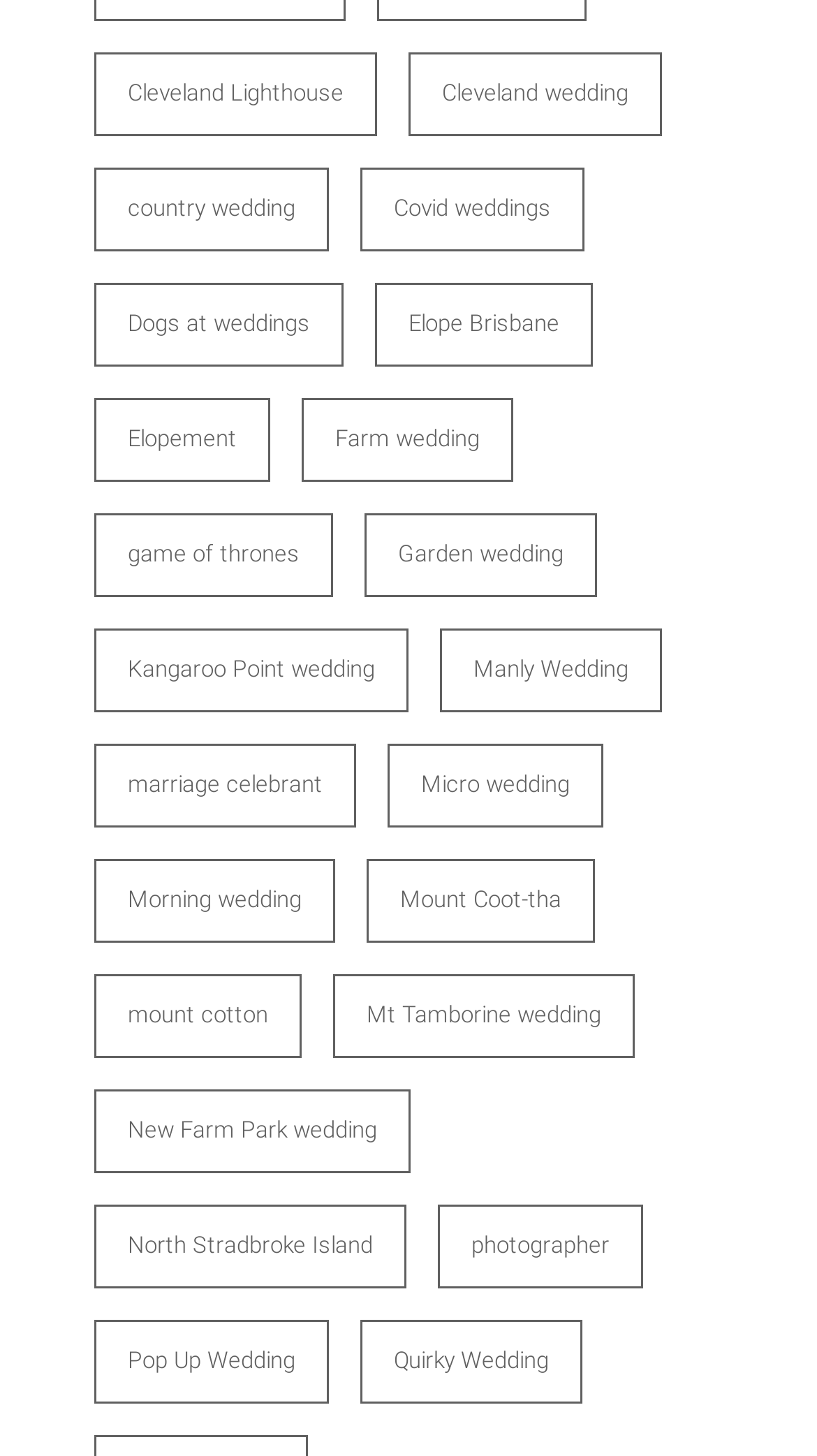Determine the bounding box for the described UI element: "photographer".

[0.536, 0.827, 0.787, 0.884]